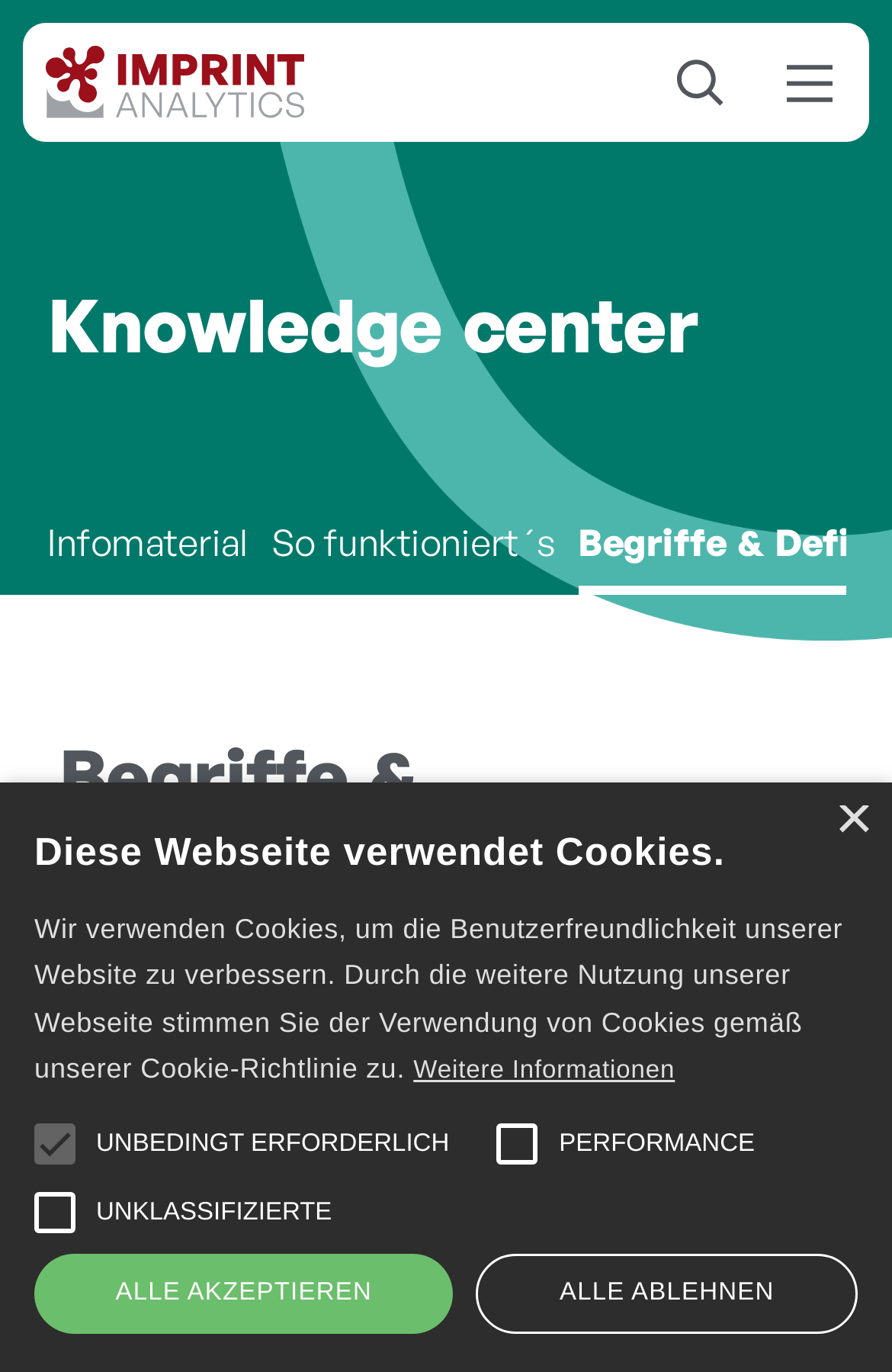Provide a short answer using a single word or phrase for the following question: 
What is the name of the company?

Imprint Analytics